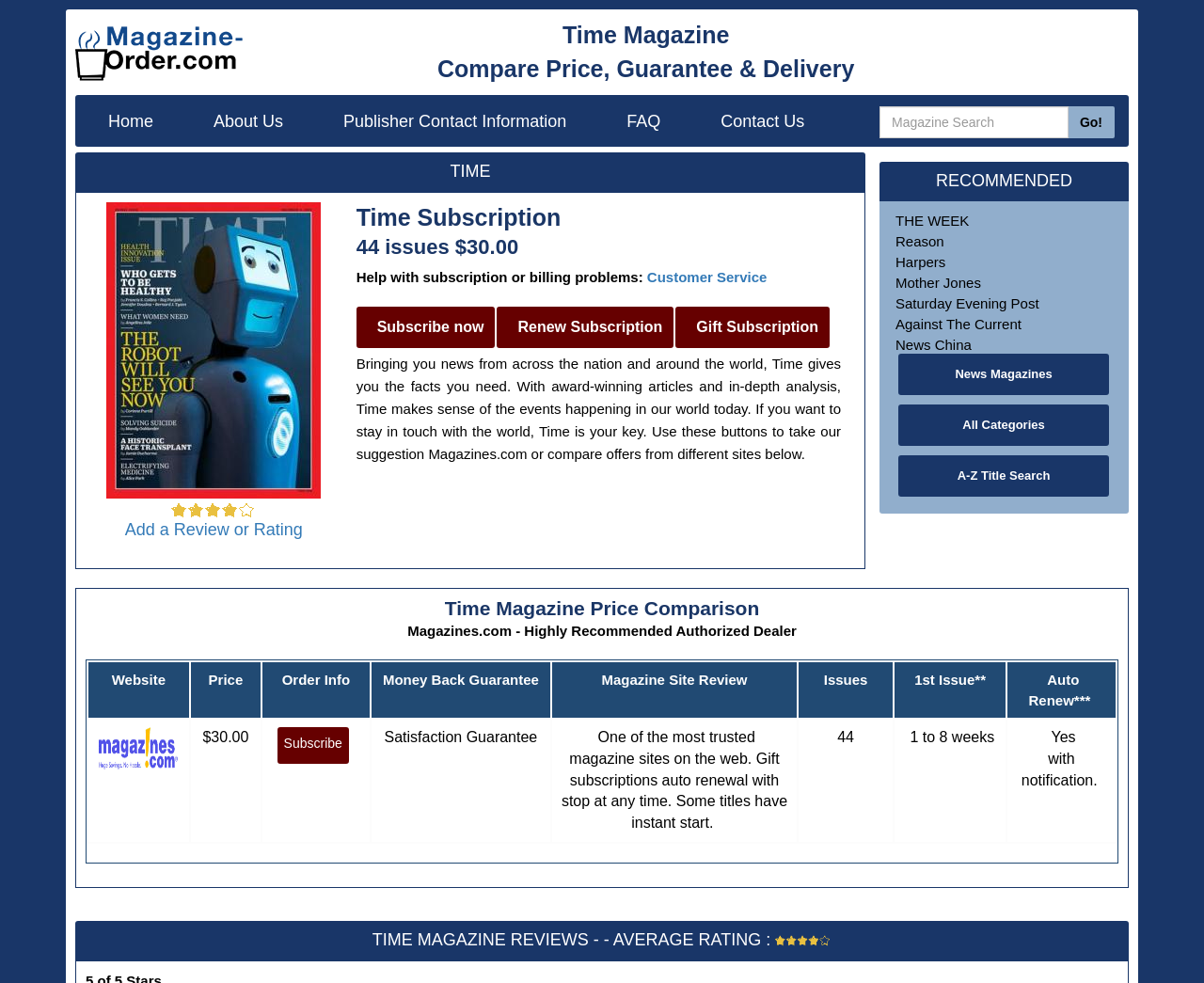Predict the bounding box coordinates of the UI element that matches this description: "Subscribe". The coordinates should be in the format [left, top, right, bottom] with each value between 0 and 1.

[0.23, 0.74, 0.29, 0.777]